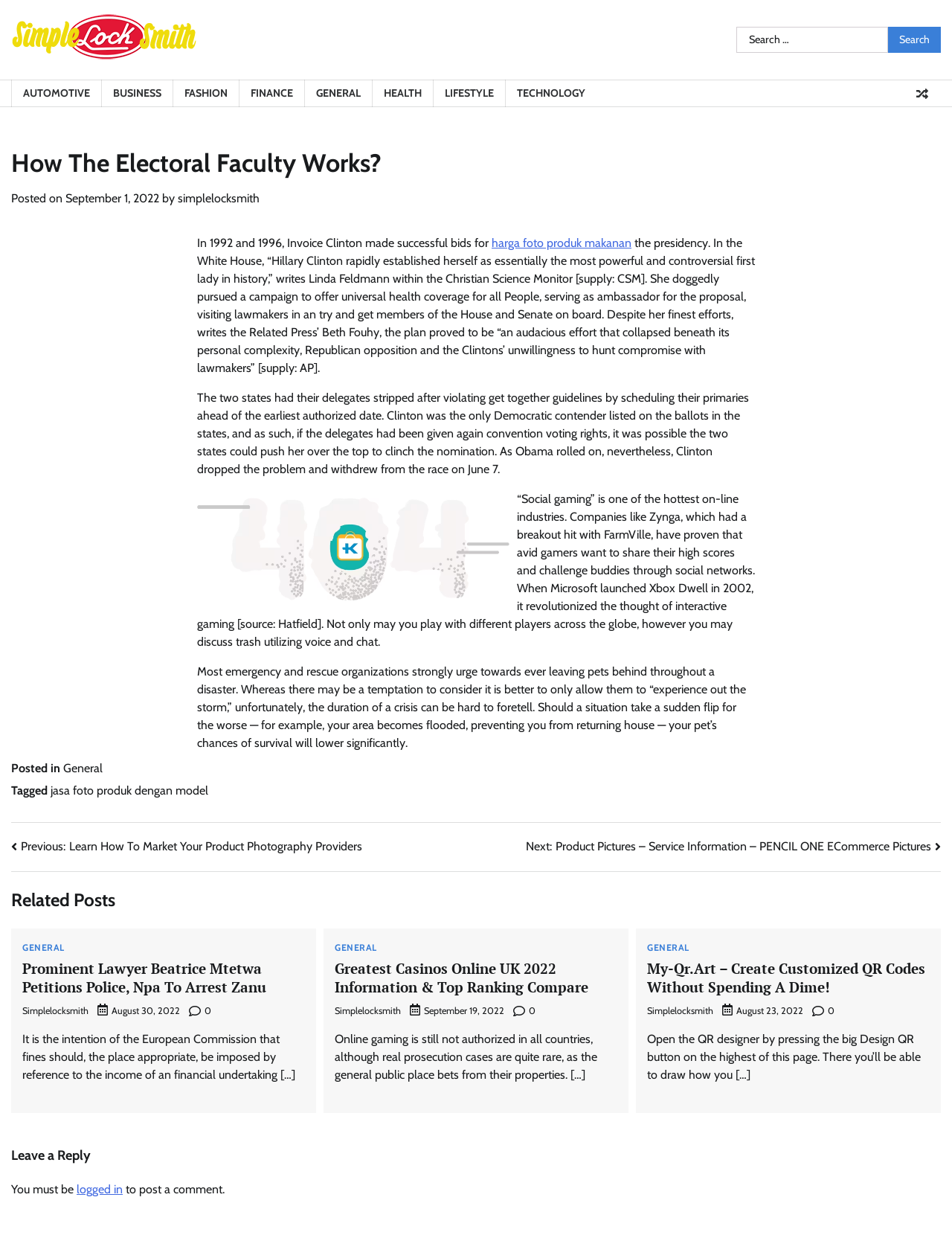Identify the webpage's primary heading and generate its text.

How The Electoral Faculty Works?